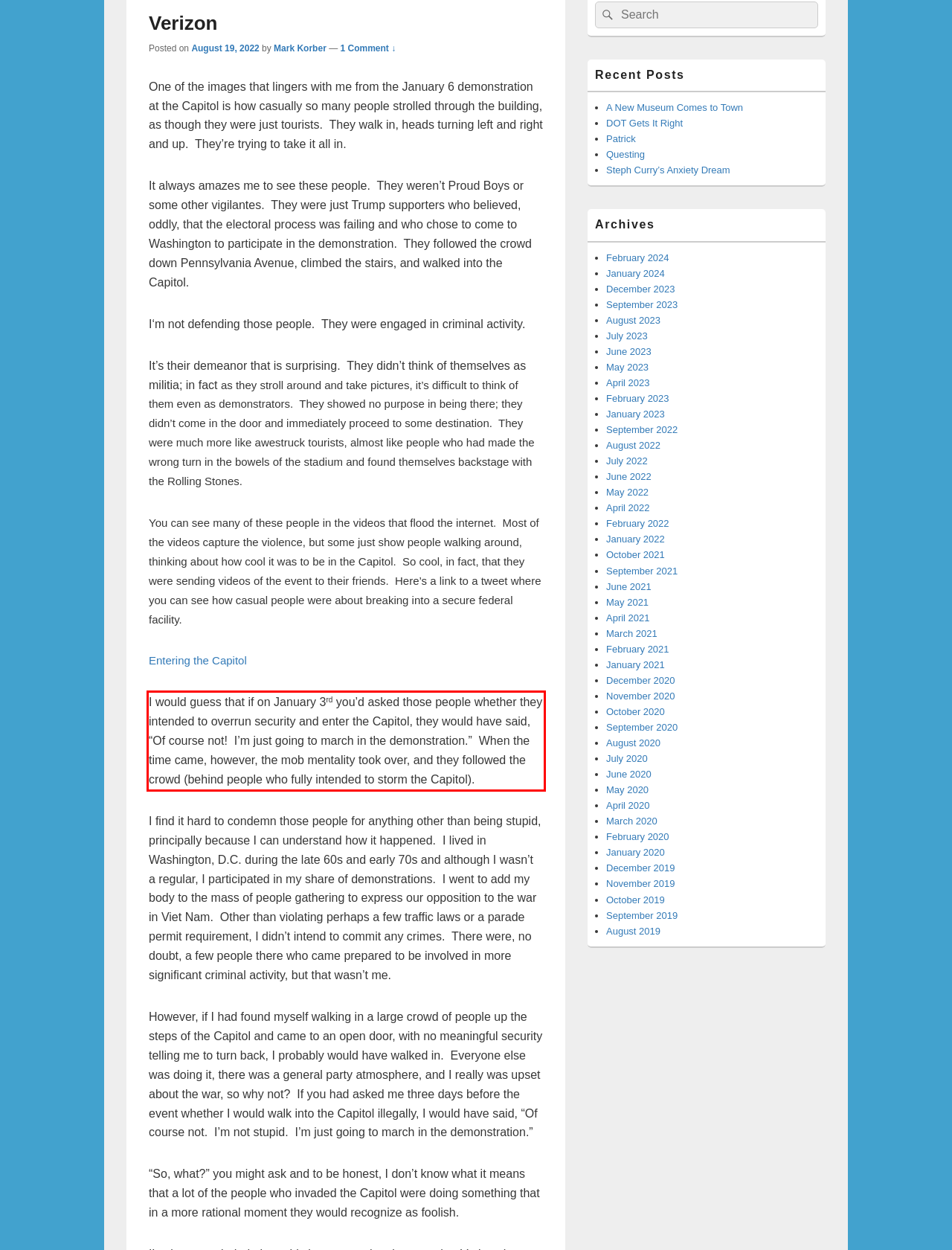You are provided with a screenshot of a webpage featuring a red rectangle bounding box. Extract the text content within this red bounding box using OCR.

I would guess that if on January 3rd you’d asked those people whether they intended to overrun security and enter the Capitol, they would have said, “Of course not! I’m just going to march in the demonstration.” When the time came, however, the mob mentality took over, and they followed the crowd (behind people who fully intended to storm the Capitol).